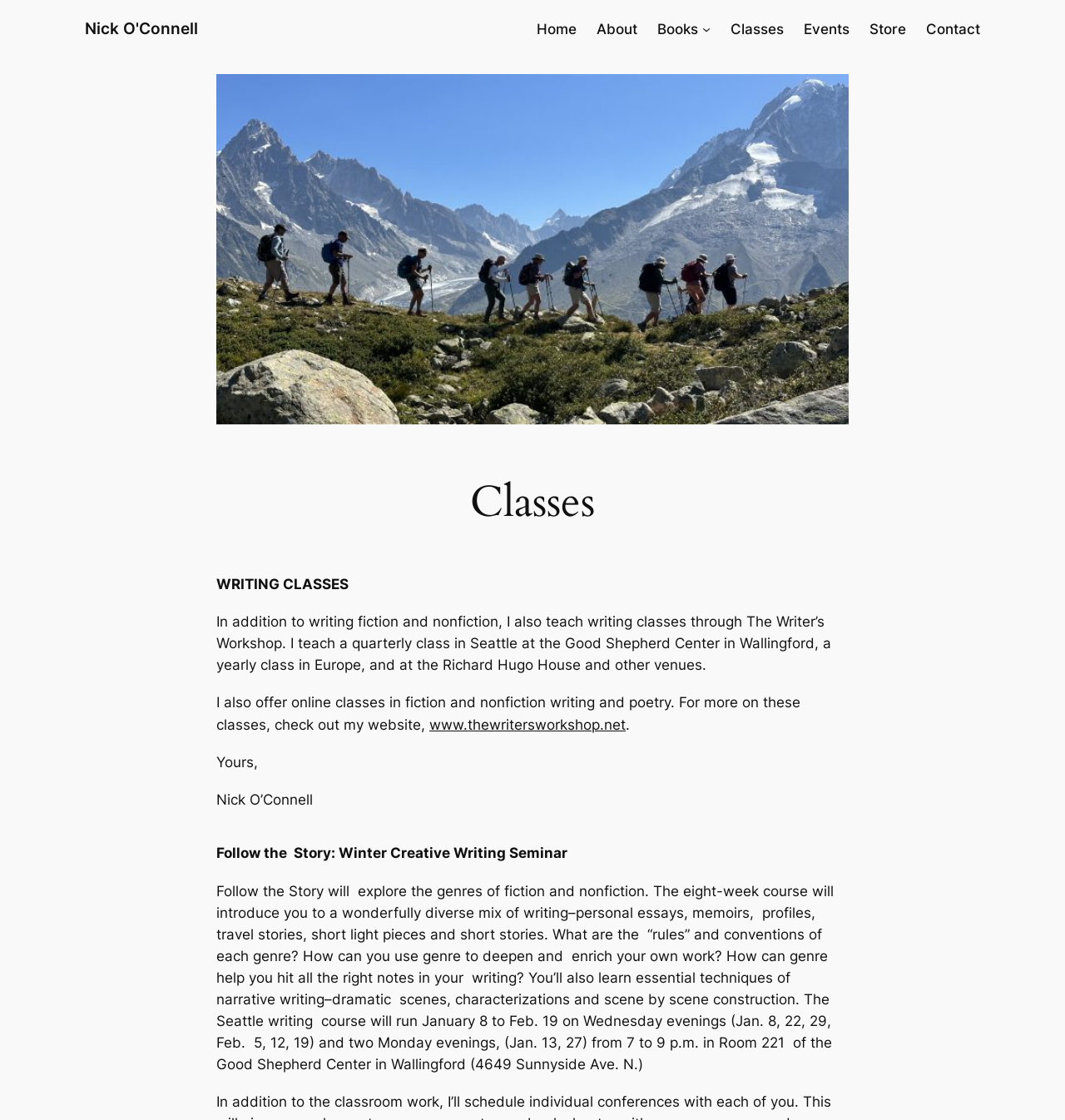What is the location of the Good Shepherd Center?
Please provide a comprehensive answer based on the contents of the image.

I found the answer by looking at the text content of the webpage, specifically the section that describes the Follow the Story seminar. The text mentions 'The Seattle writing course will run... in Room 221 of the Good Shepherd Center in Wallingford (4649 Sunnyside Ave. N.)', which suggests that the location of the Good Shepherd Center is 4649 Sunnyside Ave. N.